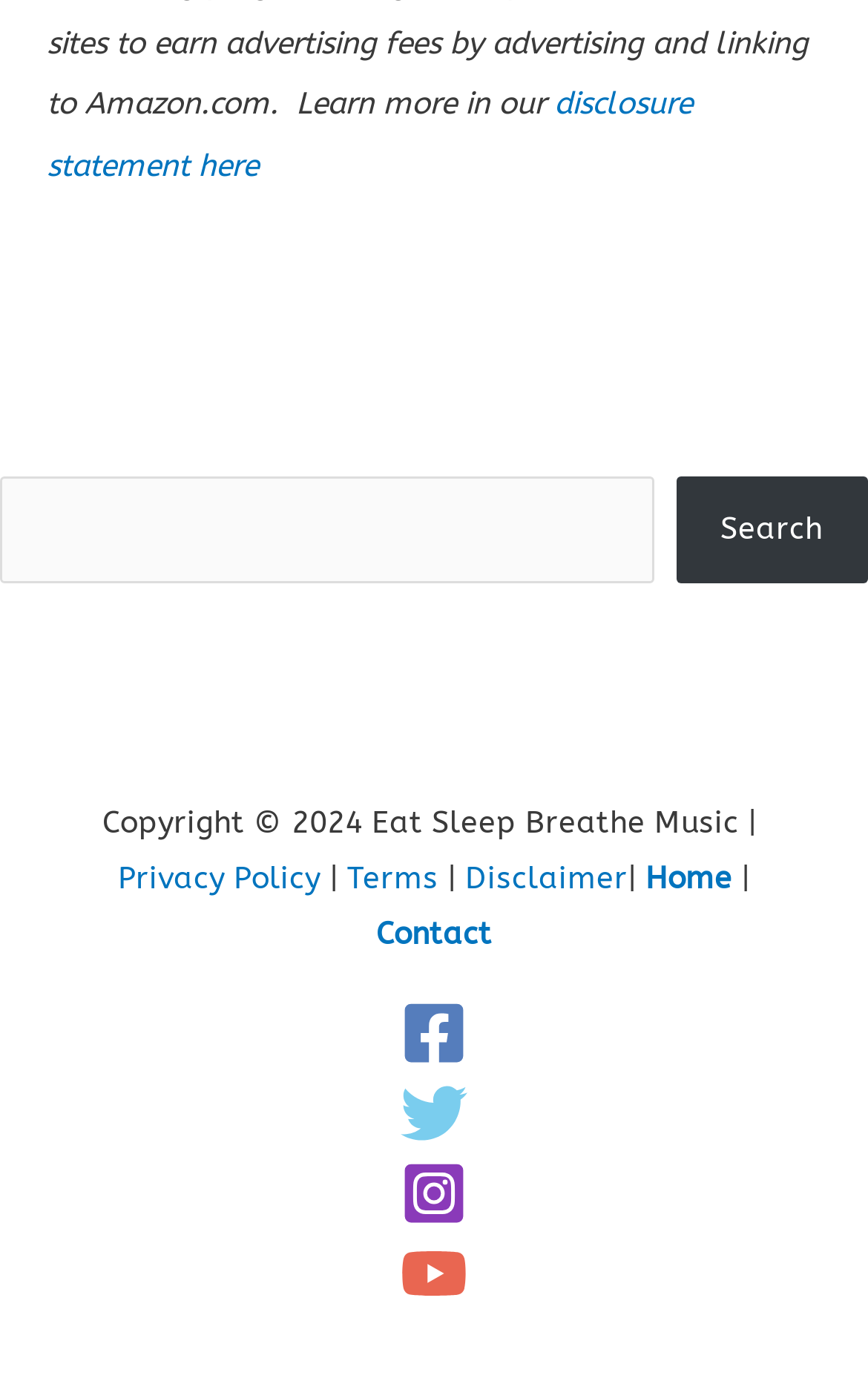Show the bounding box coordinates of the element that should be clicked to complete the task: "Learn about the company".

None